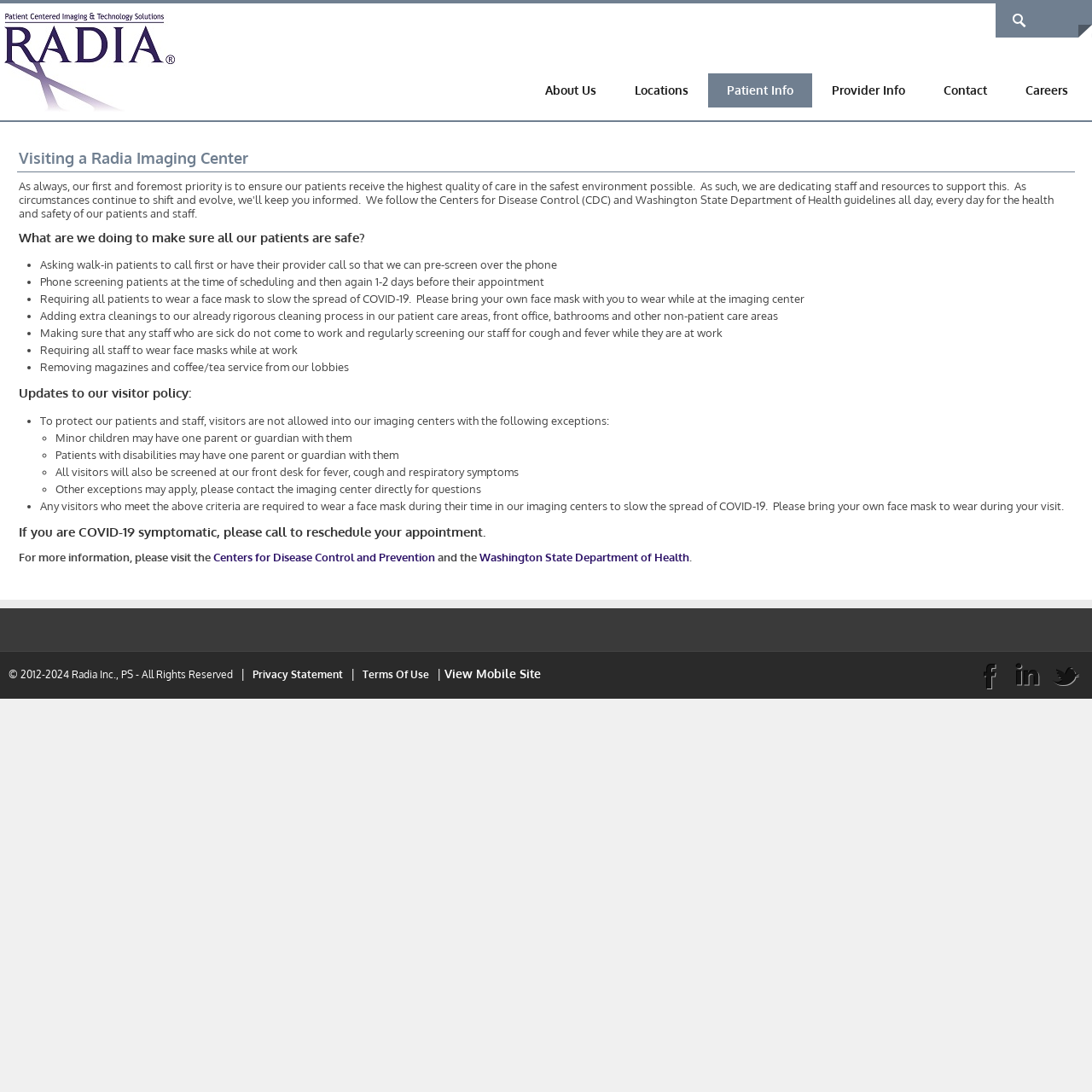Where can one find more information about COVID-19?
Refer to the image and give a detailed answer to the question.

The webpage provides links to the Centers for Disease Control and Prevention and the Washington State Department of Health, where one can find more information about COVID-19.